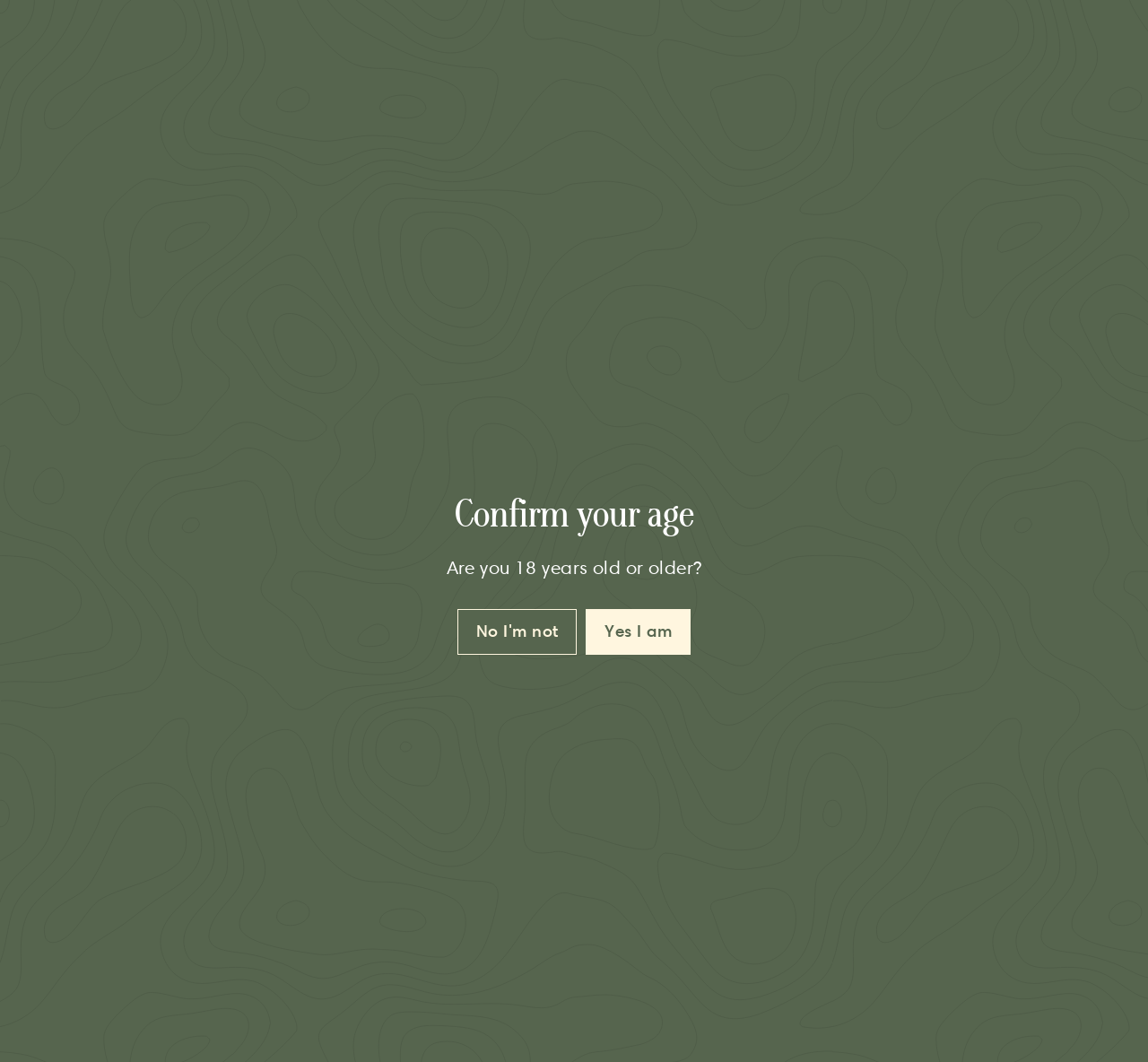Locate the coordinates of the bounding box for the clickable region that fulfills this instruction: "View product description".

[0.258, 0.892, 0.742, 0.944]